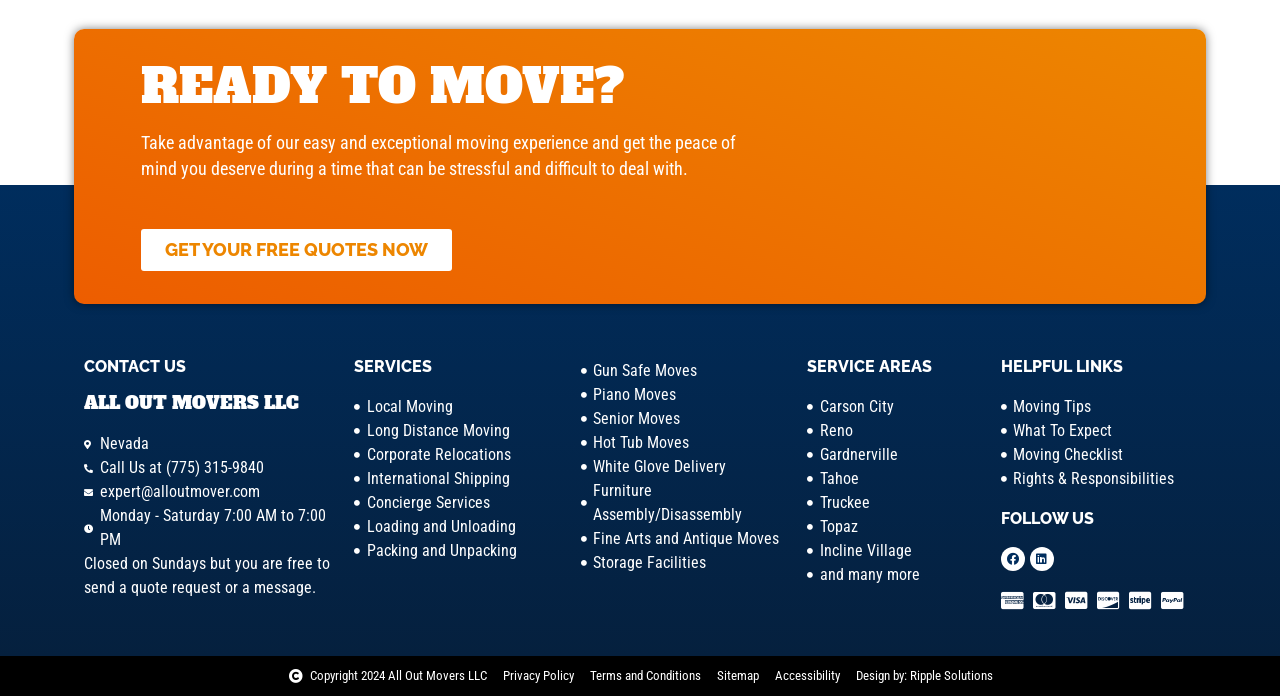Identify the bounding box coordinates of the section that should be clicked to achieve the task described: "Follow on Facebook".

[0.782, 0.786, 0.801, 0.82]